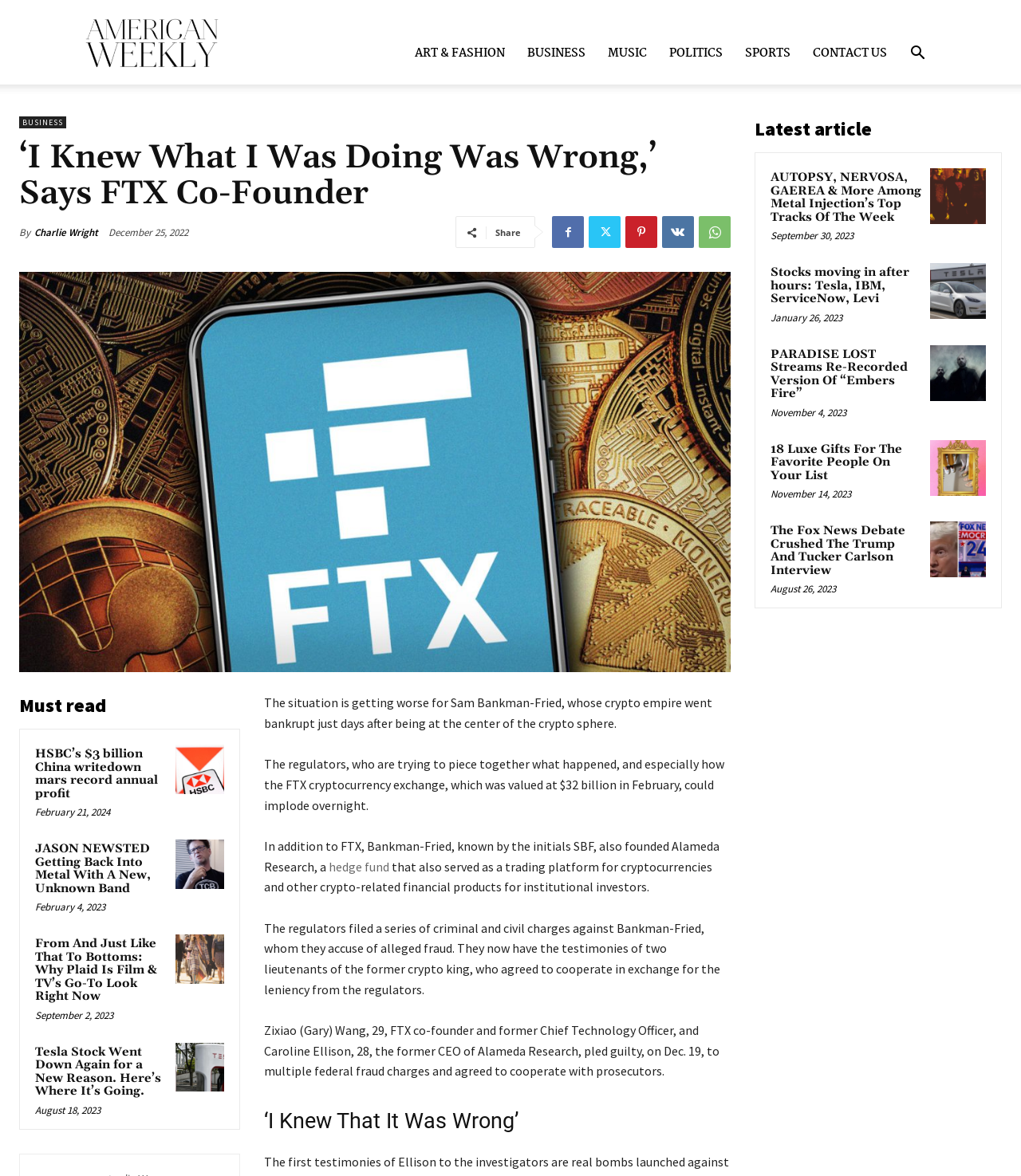Examine the screenshot and answer the question in as much detail as possible: How many categories are available in the top menu?

I counted the number of links in the top menu, which are 'ART & FASHION', 'BUSINESS', 'MUSIC', 'POLITICS', 'SPORTS', and 'CONTACT US'. Therefore, there are 6 categories available.